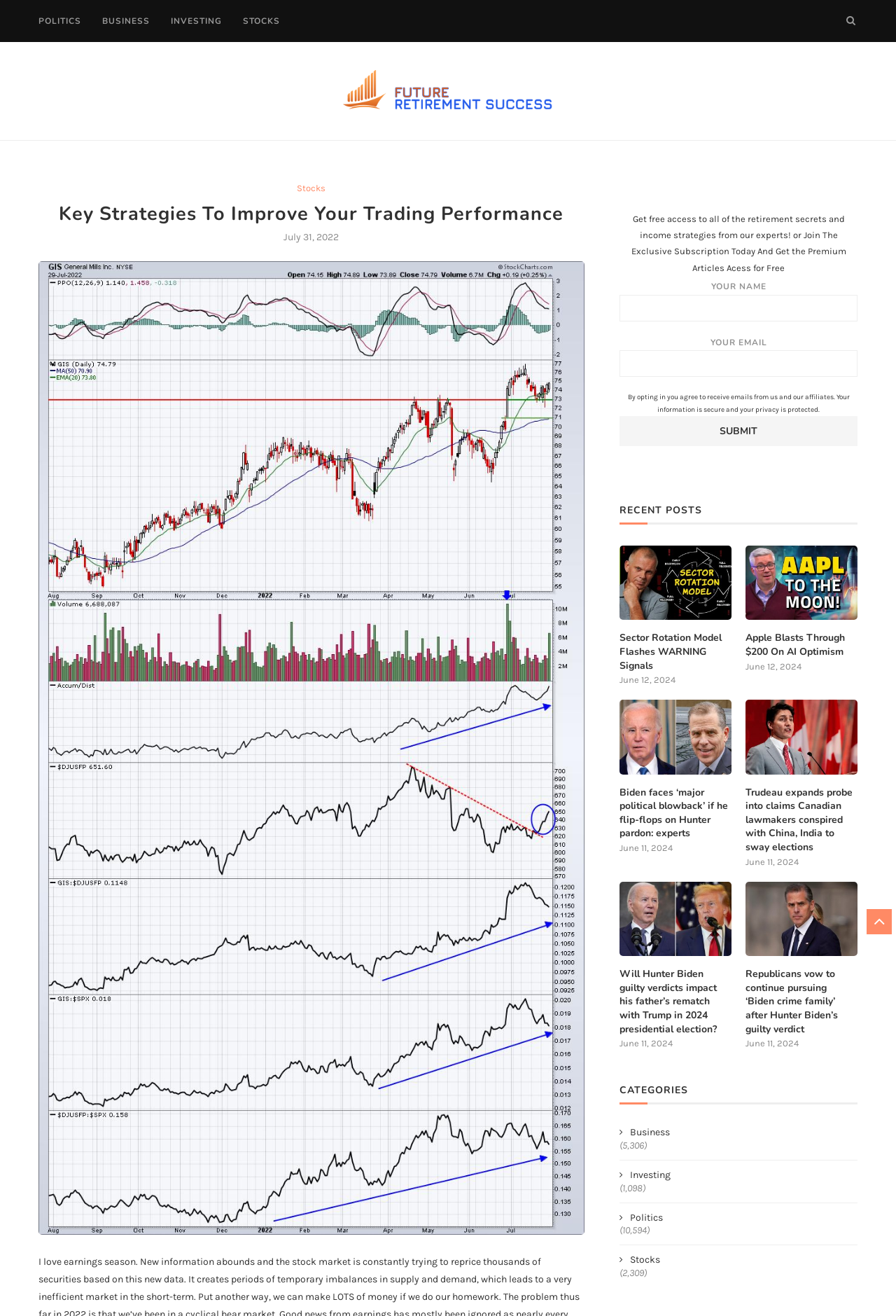Specify the bounding box coordinates of the area to click in order to follow the given instruction: "Read the 'Sector Rotation Model Flashes WARNING Signals' article."

[0.691, 0.414, 0.816, 0.471]